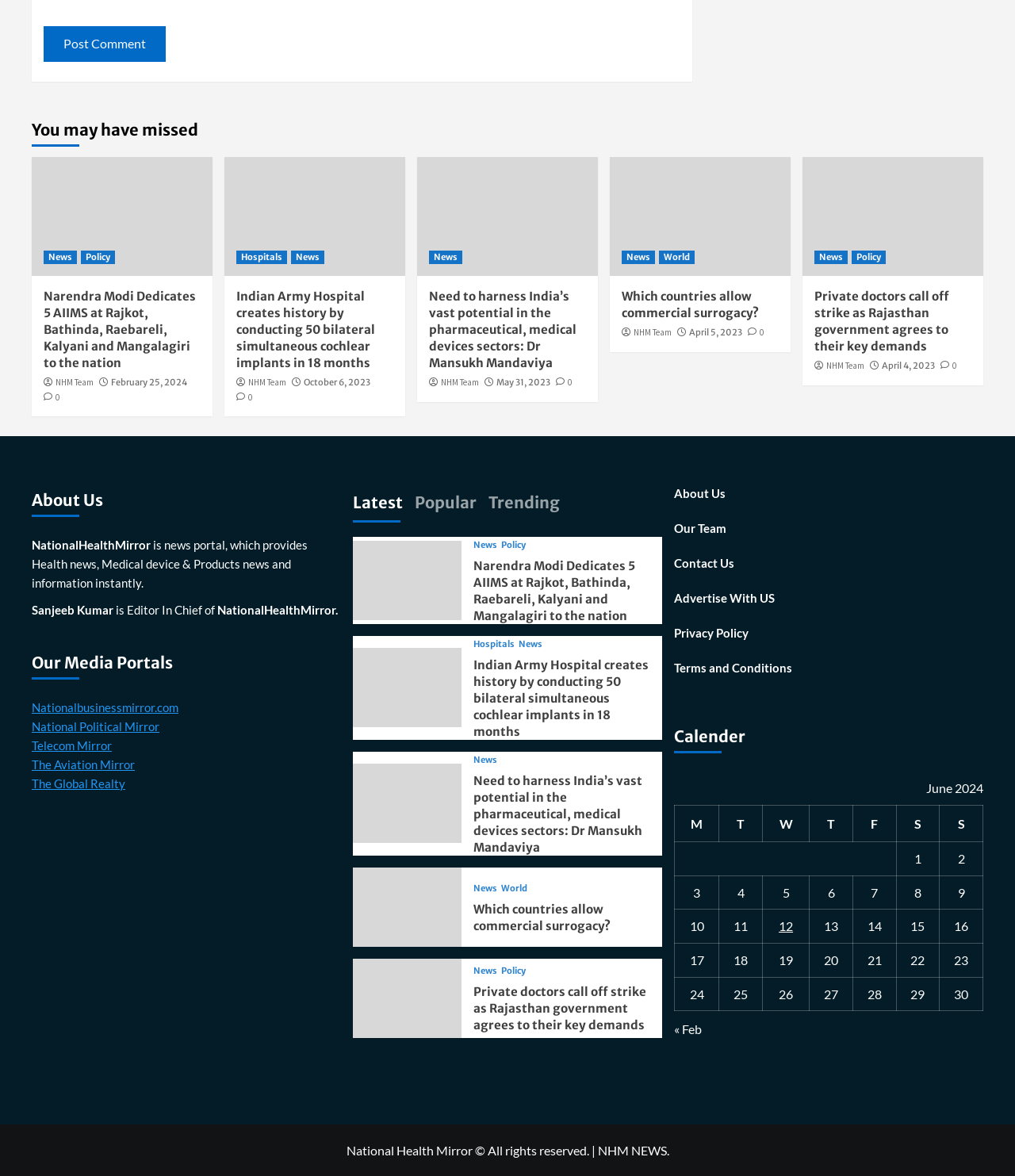Please reply with a single word or brief phrase to the question: 
Who is the Editor In Chief of NationalHealthMirror?

Sanjeeb Kumar